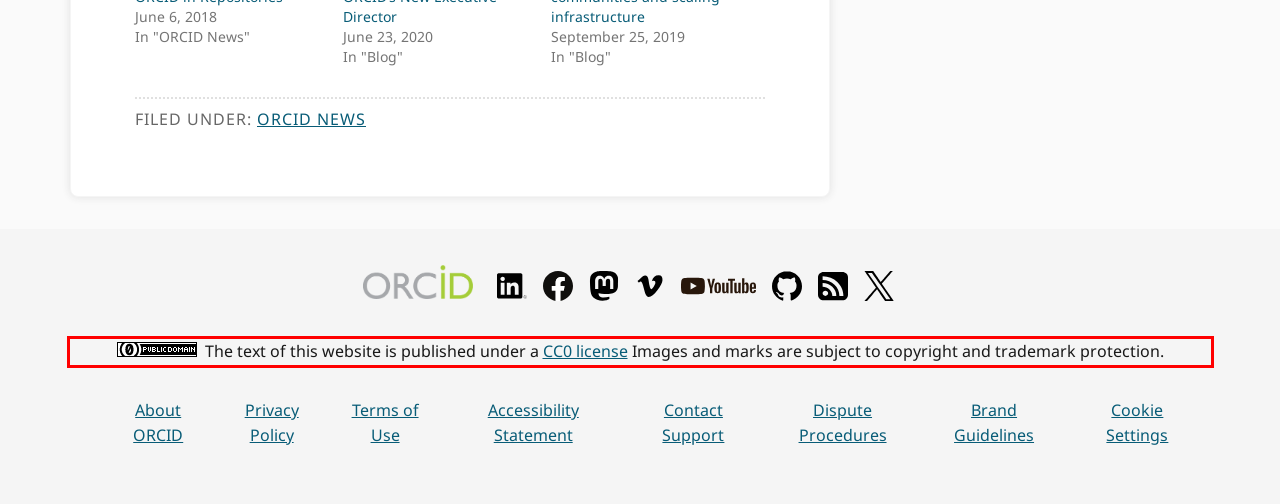Given a screenshot of a webpage, locate the red bounding box and extract the text it encloses.

The text of this website is published under a CC0 license Images and marks are subject to copyright and trademark protection.